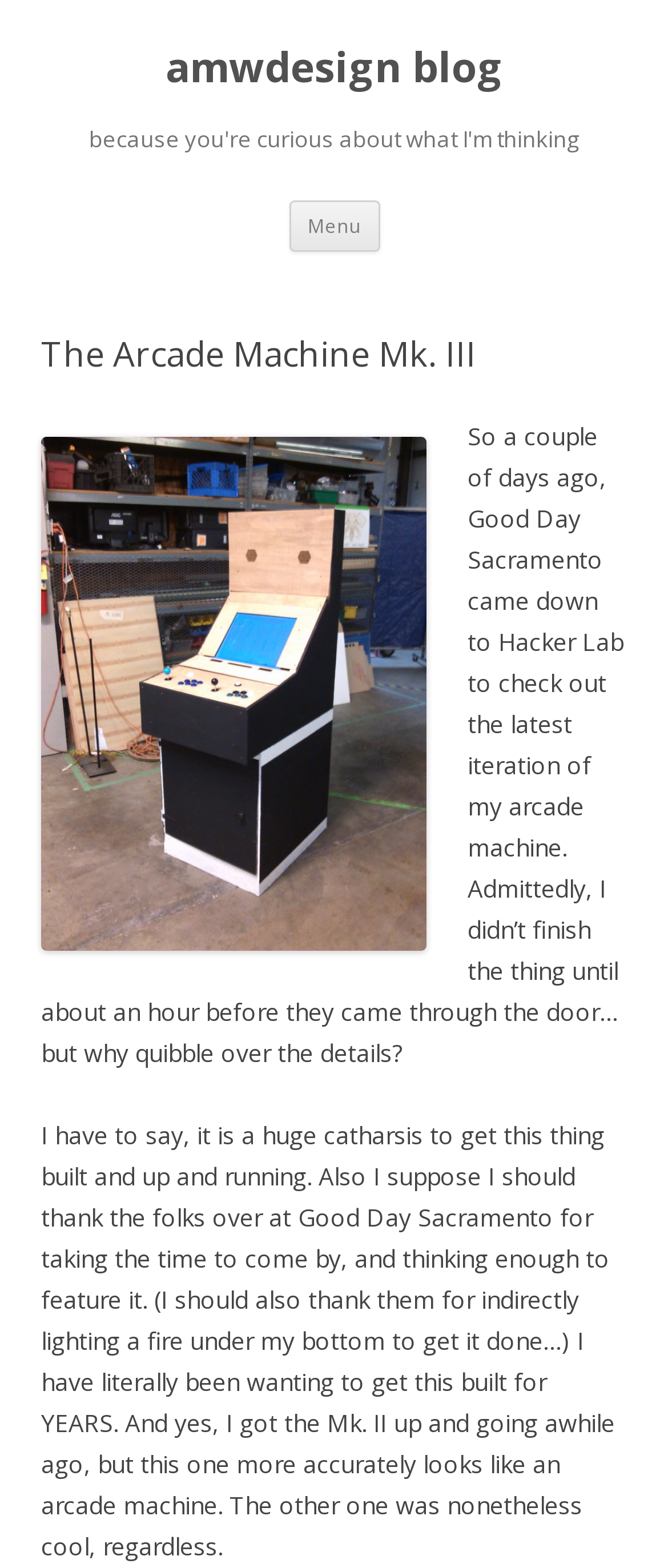Given the element description "amwdesign blog", identify the bounding box of the corresponding UI element.

[0.247, 0.026, 0.753, 0.06]